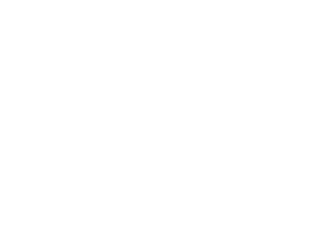Deliver an in-depth description of the image, highlighting major points.

This image serves as a placeholder for a product, possibly indicating an industrial electronic component. It appears within a section dedicated to related products, reflecting a focus on items such as the "IS215PMVPH1AA" and "IS200MVRDH1AAB." The context suggests that the item is part of a broader offering of tested and reliable industrial electronic circuit boards, which are backed by warranties and are available for purchase. The image is accompanied by options to add the product to a cart, indicating an e-commerce functionality aimed at facilitating easy purchases for customers seeking electronic repair services or replacements.